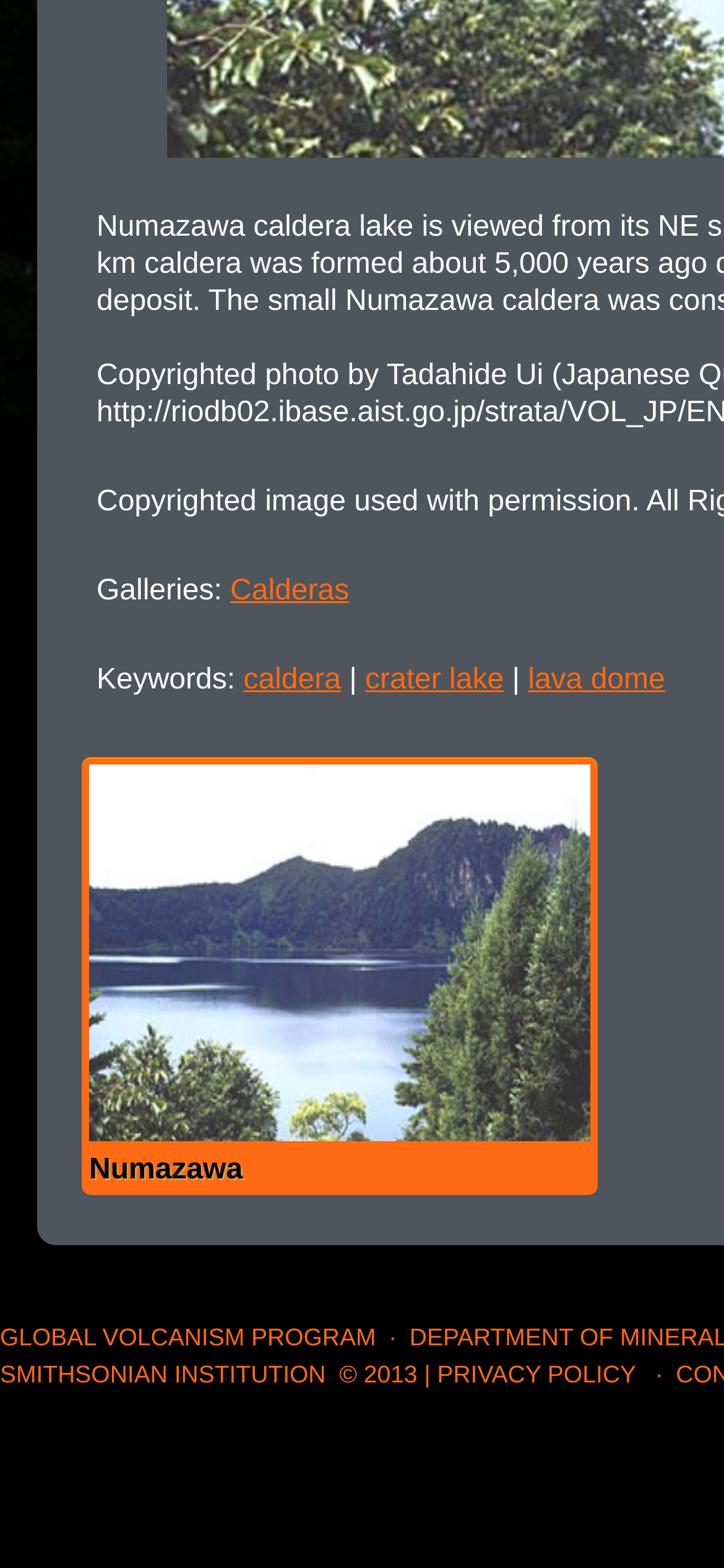Locate the bounding box coordinates of the clickable area to execute the instruction: "Read PRIVACY POLICY". Provide the coordinates as four float numbers between 0 and 1, represented as [left, top, right, bottom].

[0.604, 0.868, 0.878, 0.885]